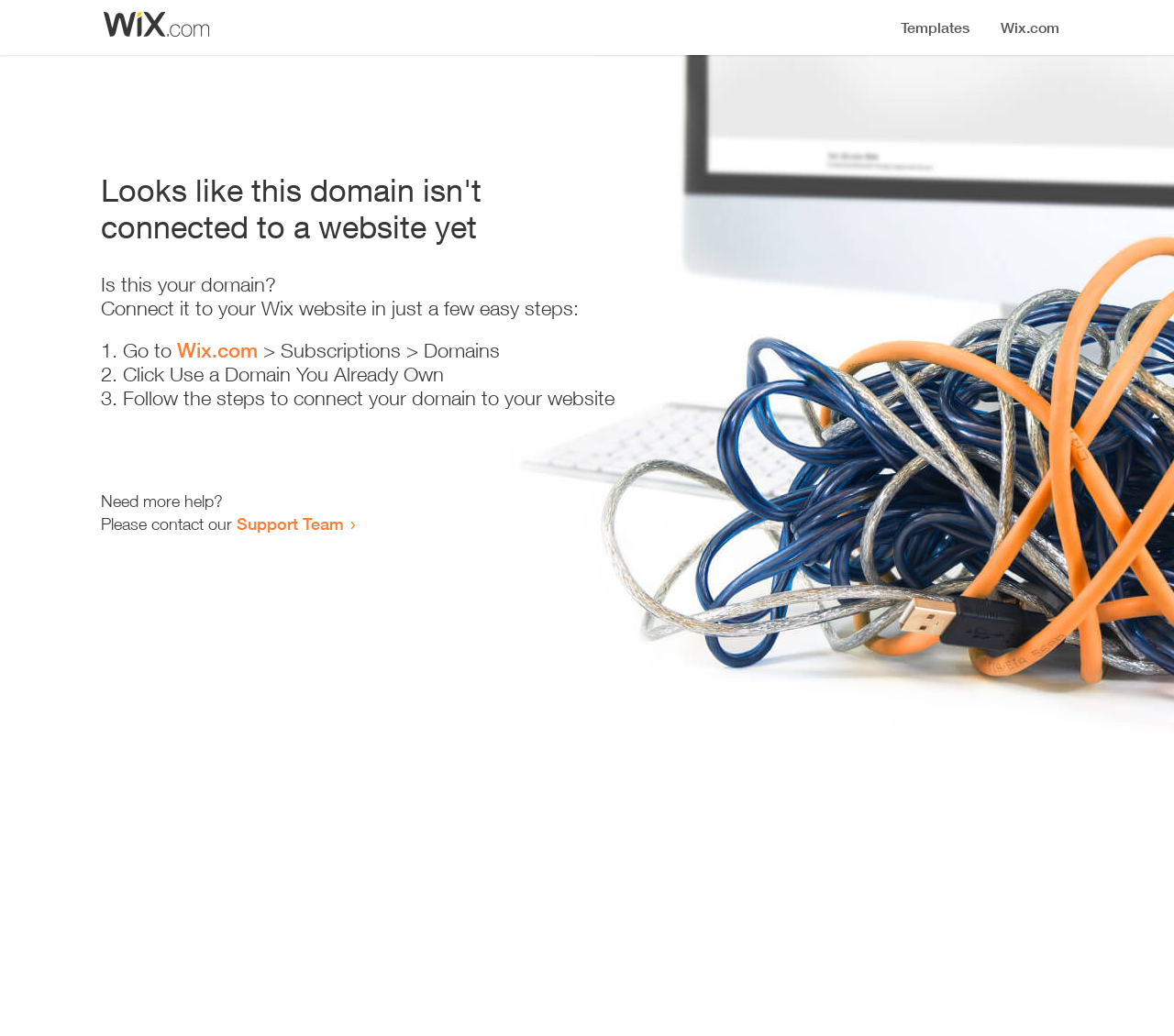Utilize the details in the image to thoroughly answer the following question: How many steps are required to connect the domain?

The webpage provides a list of steps to connect the domain, and there are three list markers ('1.', '2.', '3.') indicating that three steps are required.